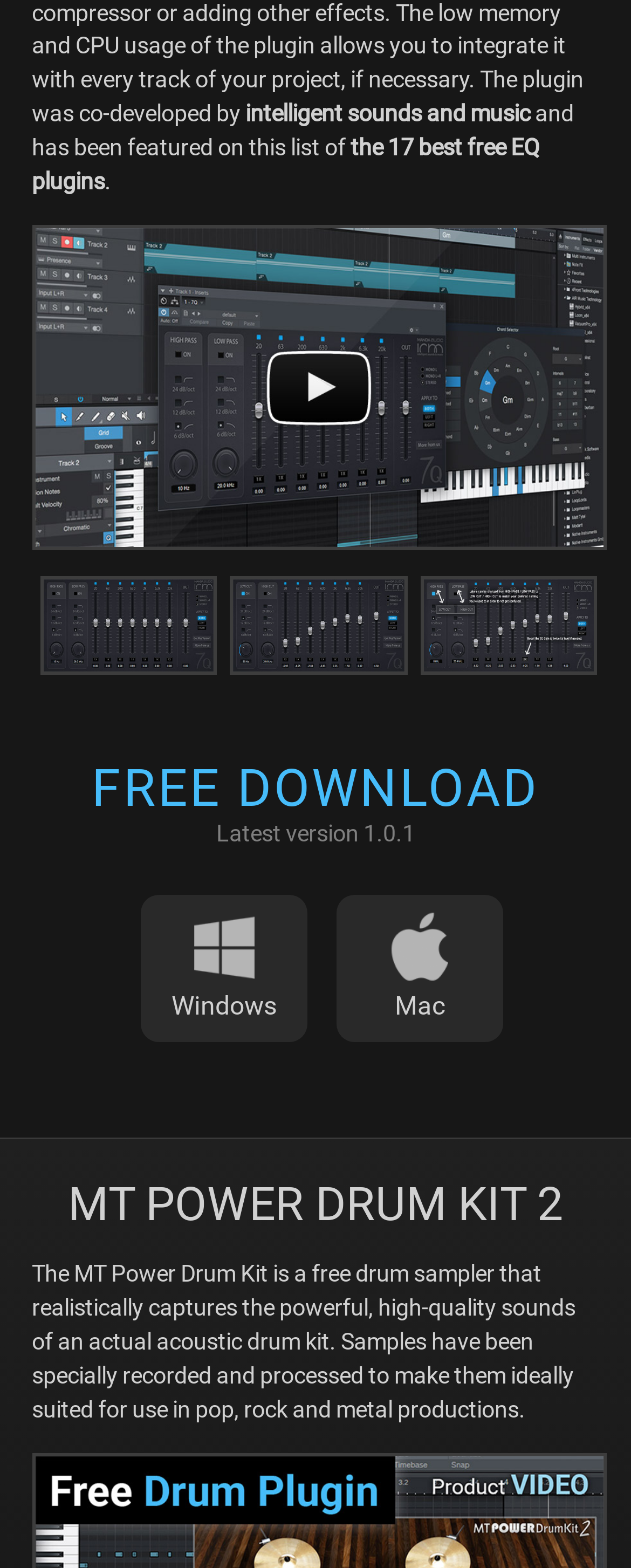From the webpage screenshot, identify the region described by parent_node: Stevens Eddie. Provide the bounding box coordinates as (top-left x, top-left y, bottom-right x, bottom-right y), with each value being a floating point number between 0 and 1.

None